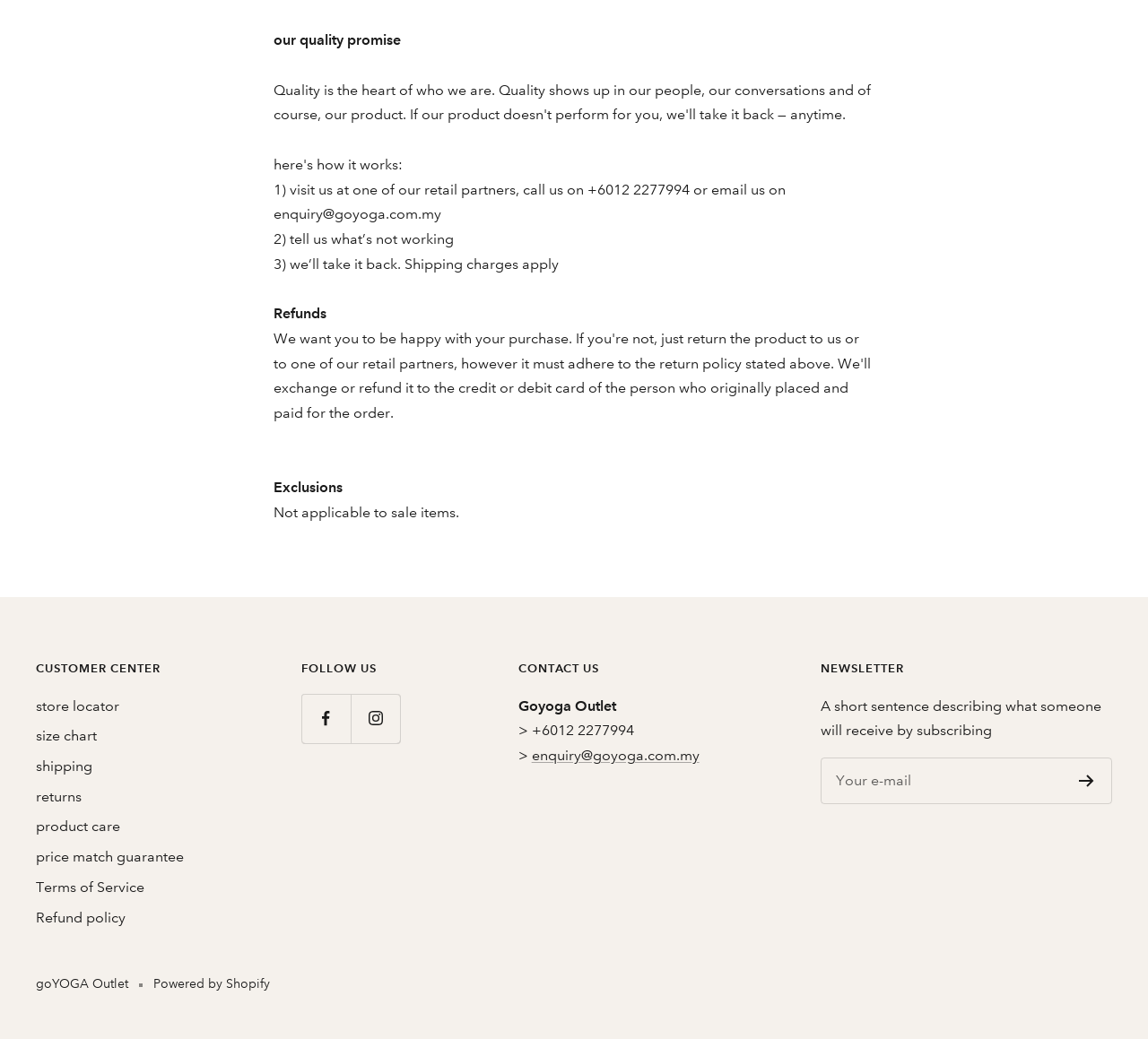Pinpoint the bounding box coordinates of the clickable element needed to complete the instruction: "Click on store locator". The coordinates should be provided as four float numbers between 0 and 1: [left, top, right, bottom].

[0.031, 0.667, 0.104, 0.691]